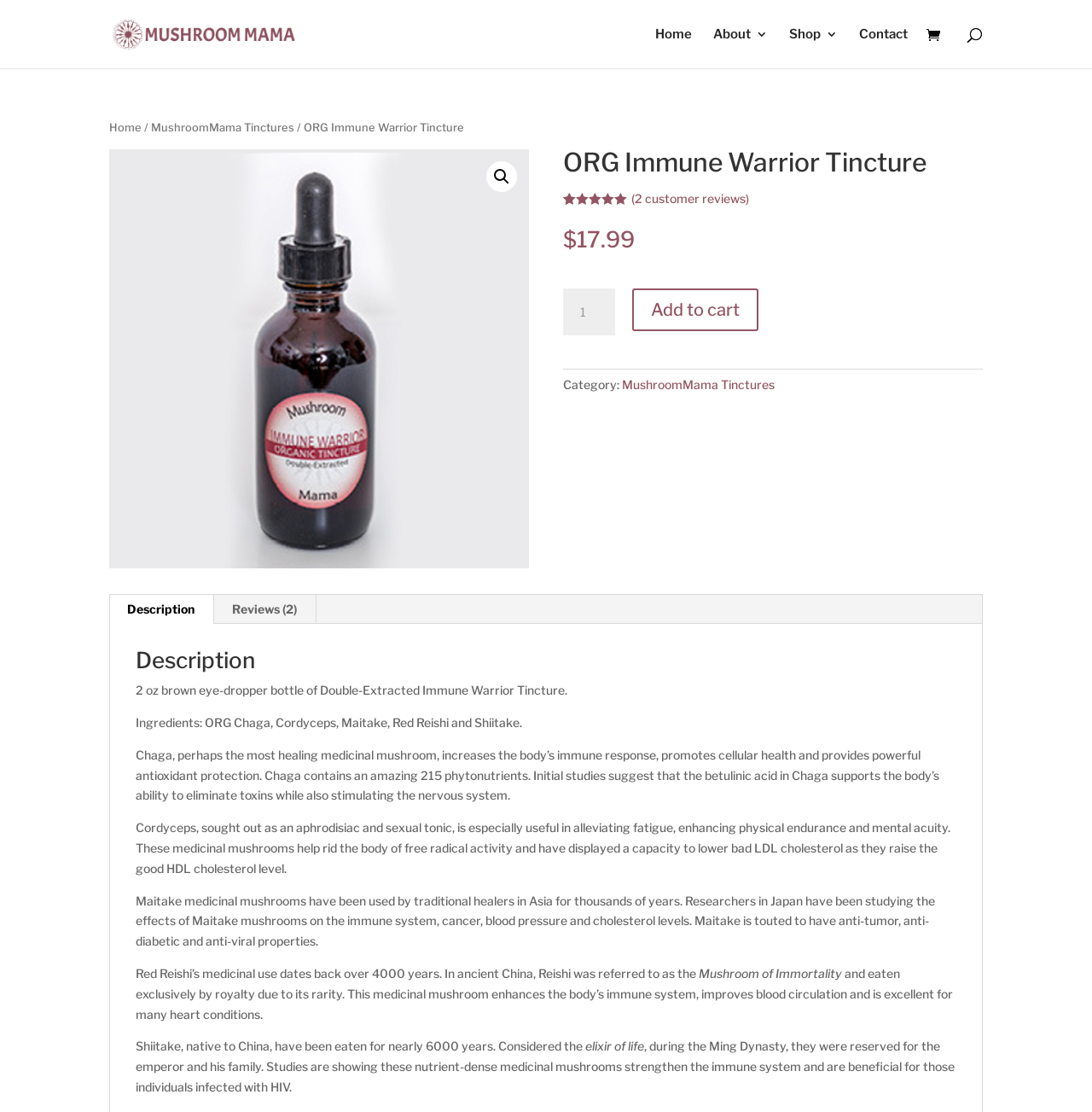Extract the text of the main heading from the webpage.

ORG Immune Warrior Tincture